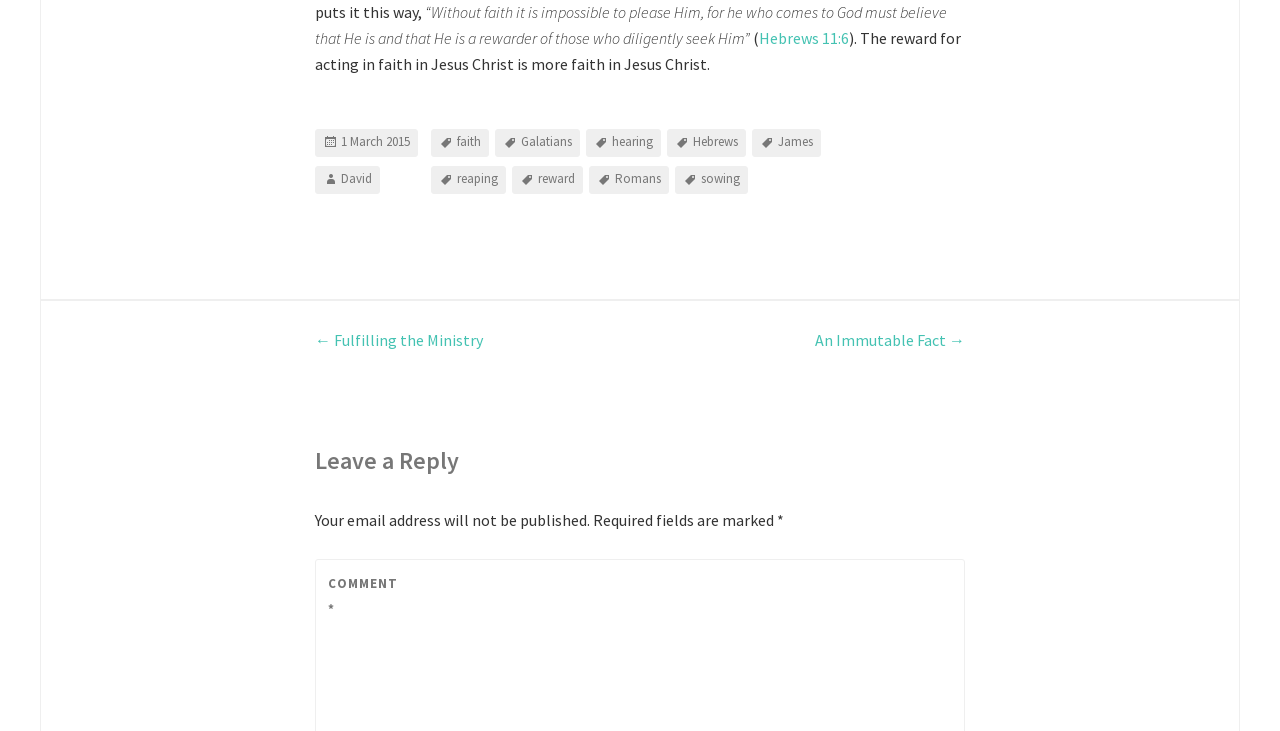Please locate the bounding box coordinates of the region I need to click to follow this instruction: "Click on the link to Hebrews 11:6".

[0.593, 0.038, 0.663, 0.066]